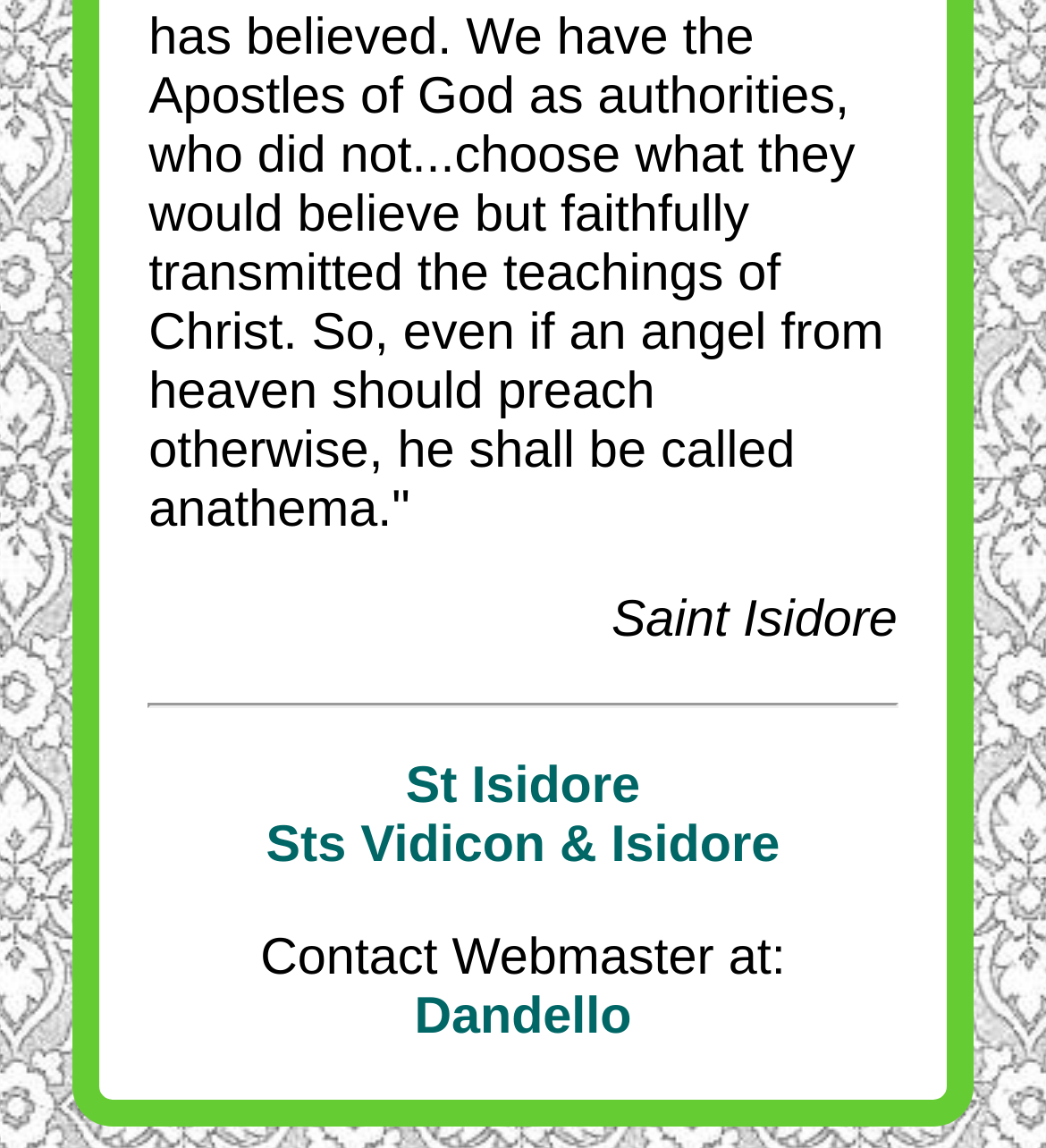Extract the bounding box coordinates for the UI element described by the text: "St Isidore". The coordinates should be in the form of [left, top, right, bottom] with values between 0 and 1.

[0.388, 0.662, 0.612, 0.711]